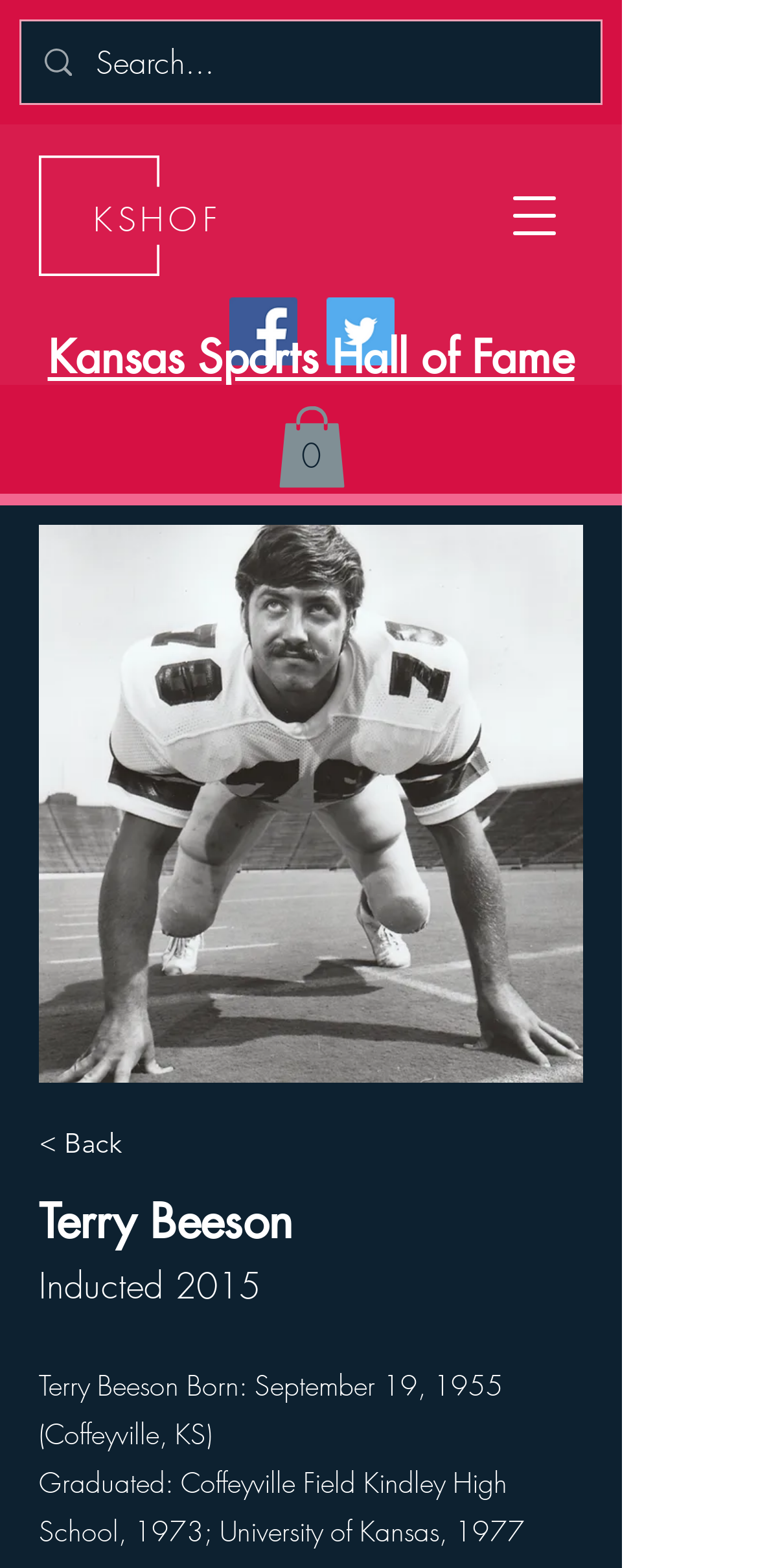What is the year Terry Beeson was inducted into the Kansas Sports Hall of Fame?
Respond to the question with a single word or phrase according to the image.

2015